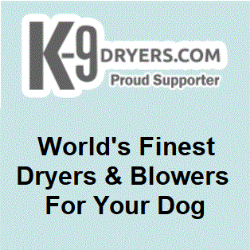What is the brand's commitment to pet owners?
Based on the image, provide your answer in one word or phrase.

Offering superior grooming products